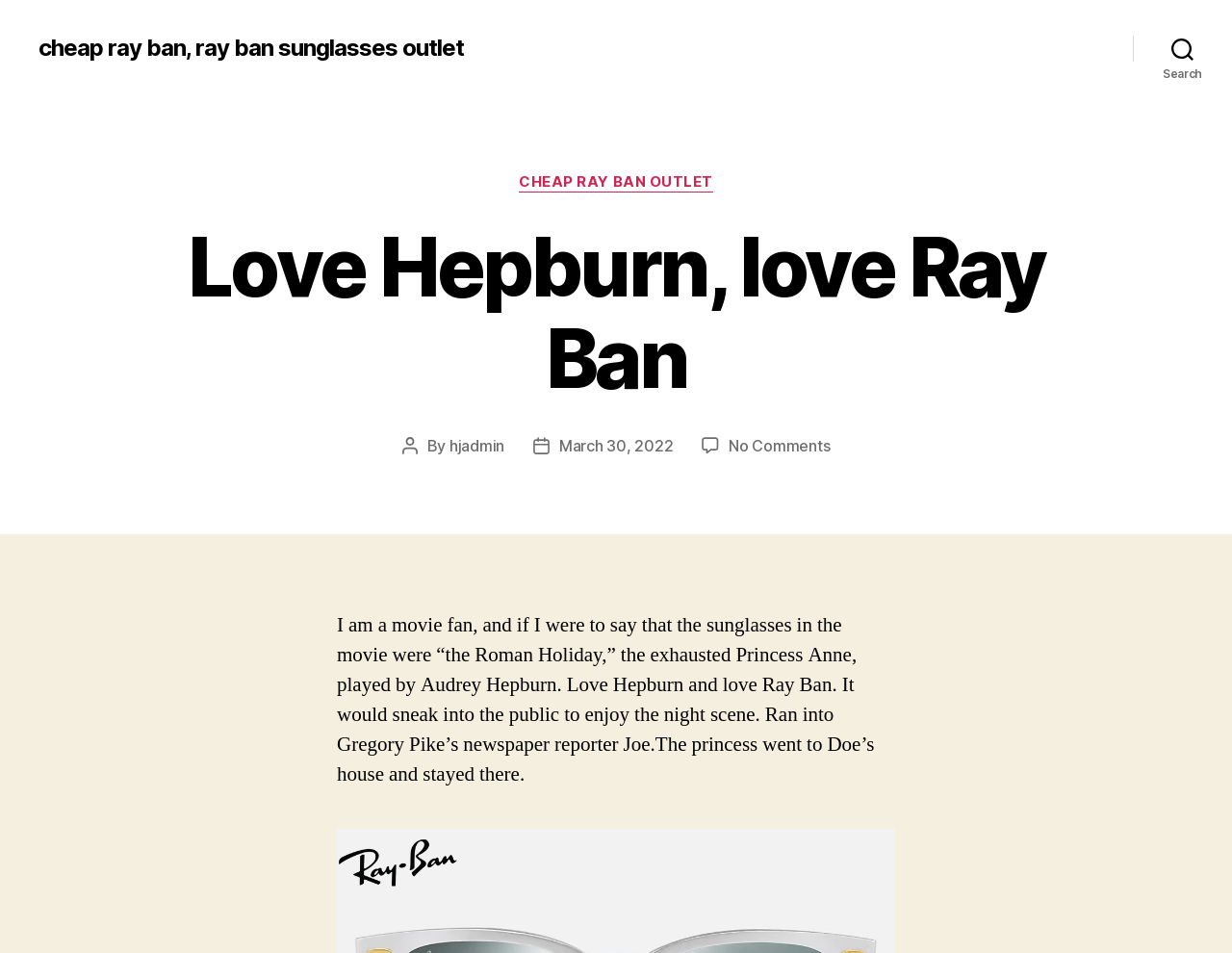Using the information in the image, give a detailed answer to the following question: What is the name of the author of the post?

The author's name is mentioned at the top of the article, below the post date, as 'hjadmin'.